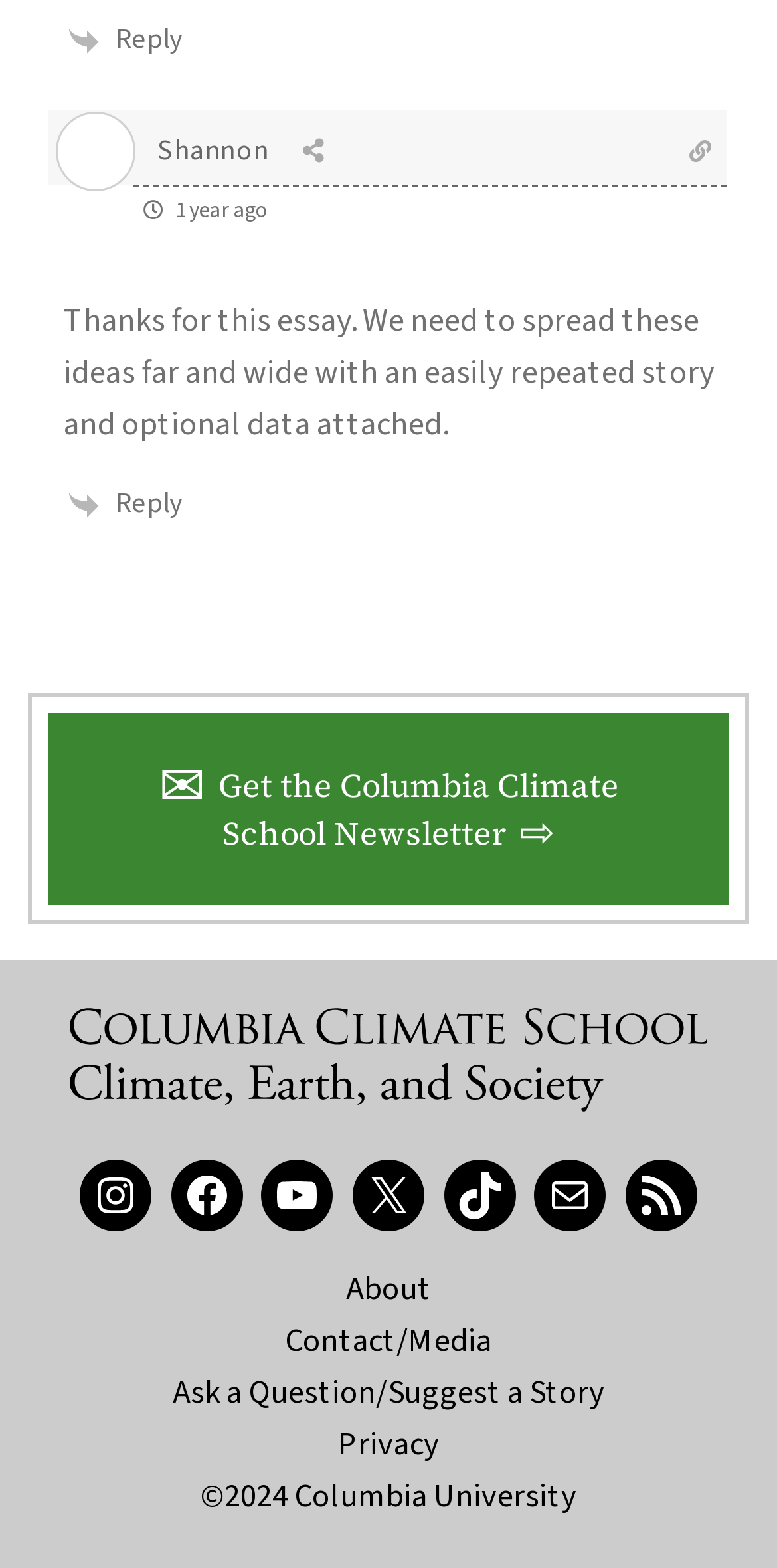Please specify the bounding box coordinates of the area that should be clicked to accomplish the following instruction: "Share on Twitter". The coordinates should consist of four float numbers between 0 and 1, i.e., [left, top, right, bottom].

[0.314, 0.039, 0.375, 0.065]